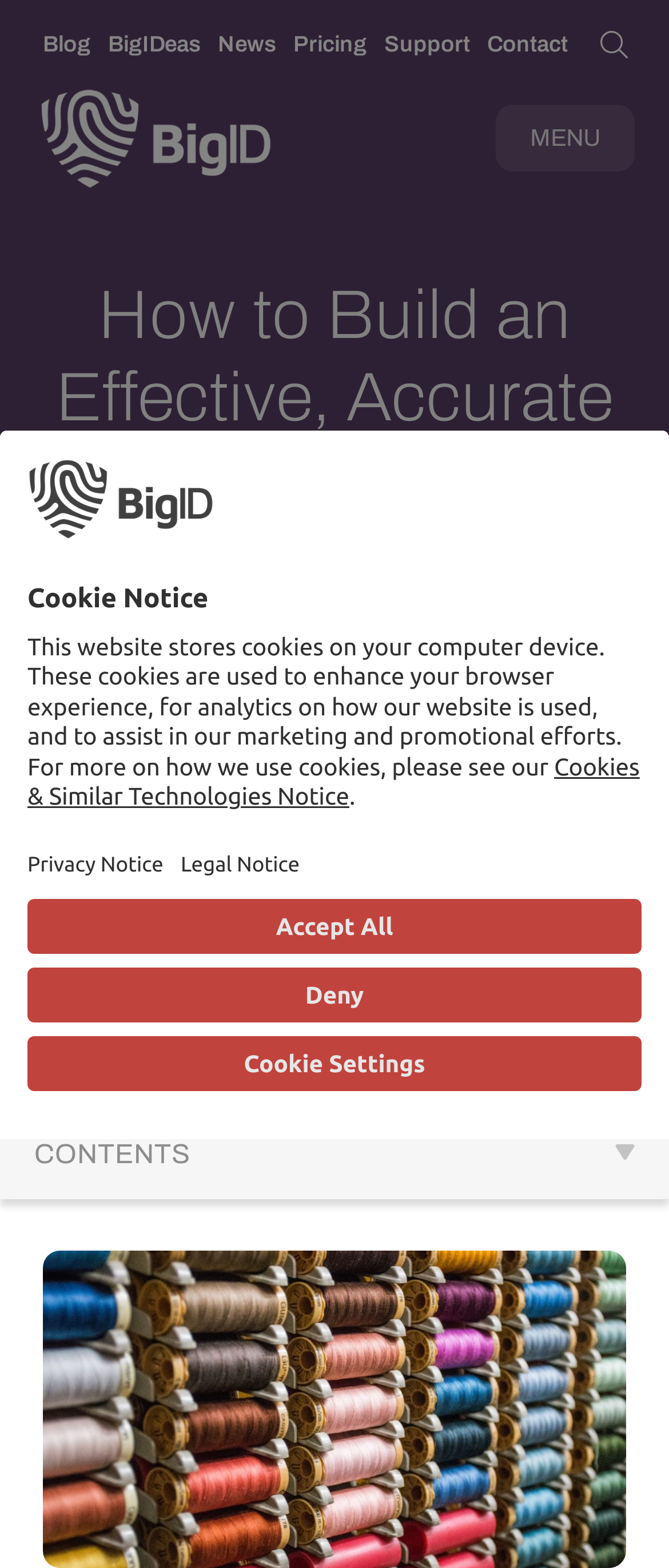Construct a comprehensive description capturing every detail on the webpage.

The webpage is about building an effective ROPA (Record of Processing Activities) for businesses, with a focus on data governance laws and customer data transparency. 

At the top of the page, there is a navigation menu with links to "Blog", "BigIDeas", "News", "Pricing", "Support", and "Contact". On the right side of the navigation menu, there is a search bar with a search button and a magnifying glass icon. 

Below the navigation menu, there is a header section with a title "How to Build an Effective, Accurate ROPA for Your Business" and a subheading that mentions the author, Heather Federman, and the date of publication, August 28, 2020. The article is estimated to be a 3-minute read. 

To the left of the title, there is a small avatar photo of the author. Below the header section, there is a figure with an image. The article is categorized under "Data Privacy". 

On the right side of the page, there is a menu button labeled "MENU" that expands to reveal a contents section. Below the contents section, there is a button labeled "CONTENTS". 

At the bottom of the page, there is a button labeled "Open Privacy Settings". 

A modal dialog box is displayed on top of the page, titled "Cookie Notice". The dialog box informs users that the website stores cookies on their device and provides links to more information on cookie usage and privacy notices. There are buttons to "Deny" or "Accept All" cookies, as well as a link to "Open Privacy Notice" and "Open Legal Notice".